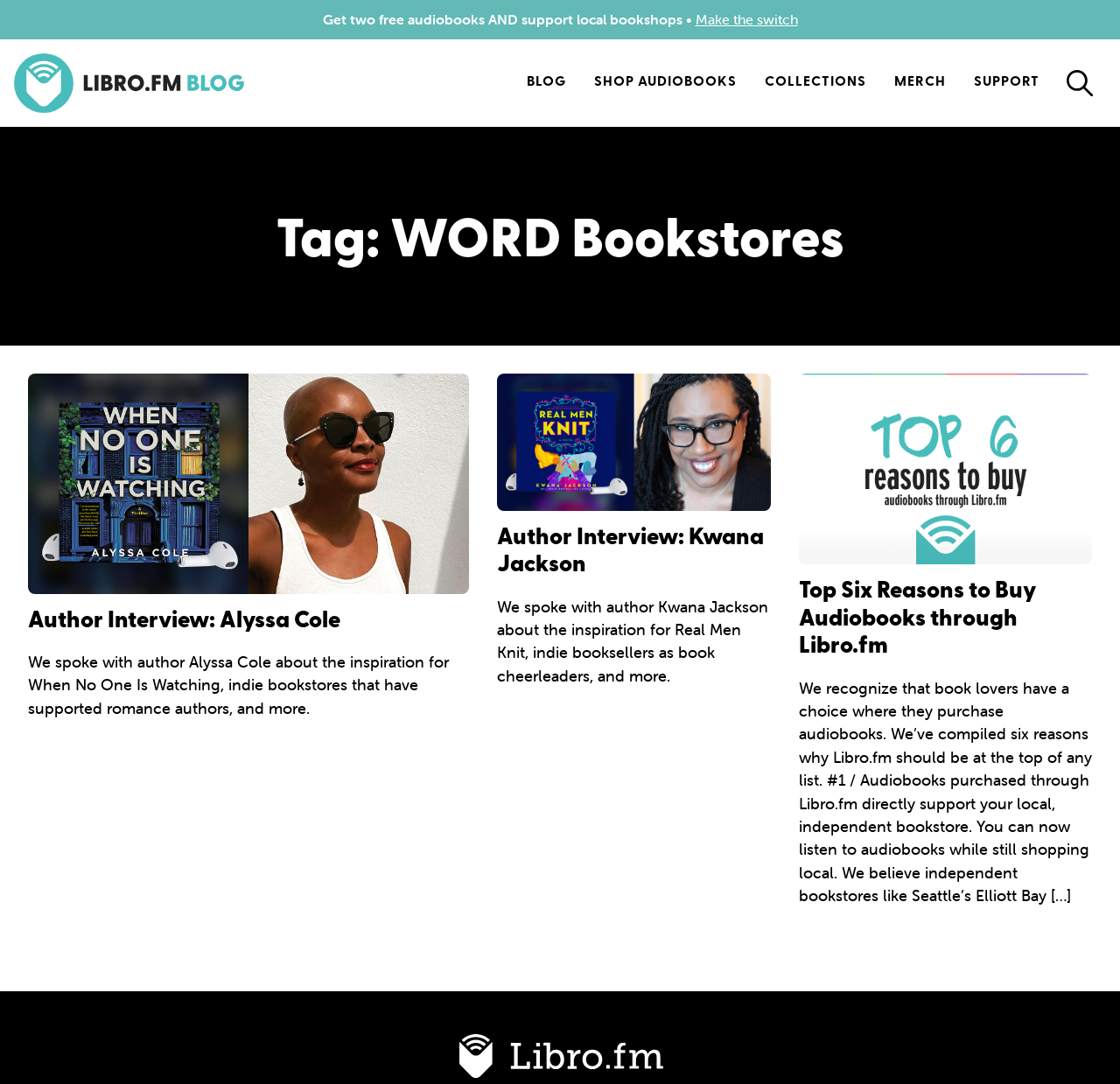Analyze and describe the webpage in a detailed narrative.

The webpage is an archive page for WORD Bookstores on Libro.fm Audiobooks. At the top, there is a promotional message "Get two free audiobooks AND support local bookshops" with a call-to-action link "Make the switch" next to it. On the top left, there is a menu icon, and on the top right, there is a search icon. 

Below the promotional message, there is a navigation menu with links to "BLOG", "SHOP AUDIOBOOKS", "COLLECTIONS", "MERCH", and "SUPPORT". 

The main content of the page is divided into three sections, each containing an article with an author interview or a promotional text. The first article features an interview with author Alyssa Cole, with a heading "Author Interview: Alyssa Cole" and a brief description of the interview. The second article features an interview with author Kwana Jackson, with a heading "Author Interview: Kwana Jackson". The third article lists six reasons why Libro.fm should be the top choice for audiobook purchases, with a heading "Top Six Reasons to Buy Audiobooks through Libro.fm". Each article has a link to read more, and some of them have accompanying images.